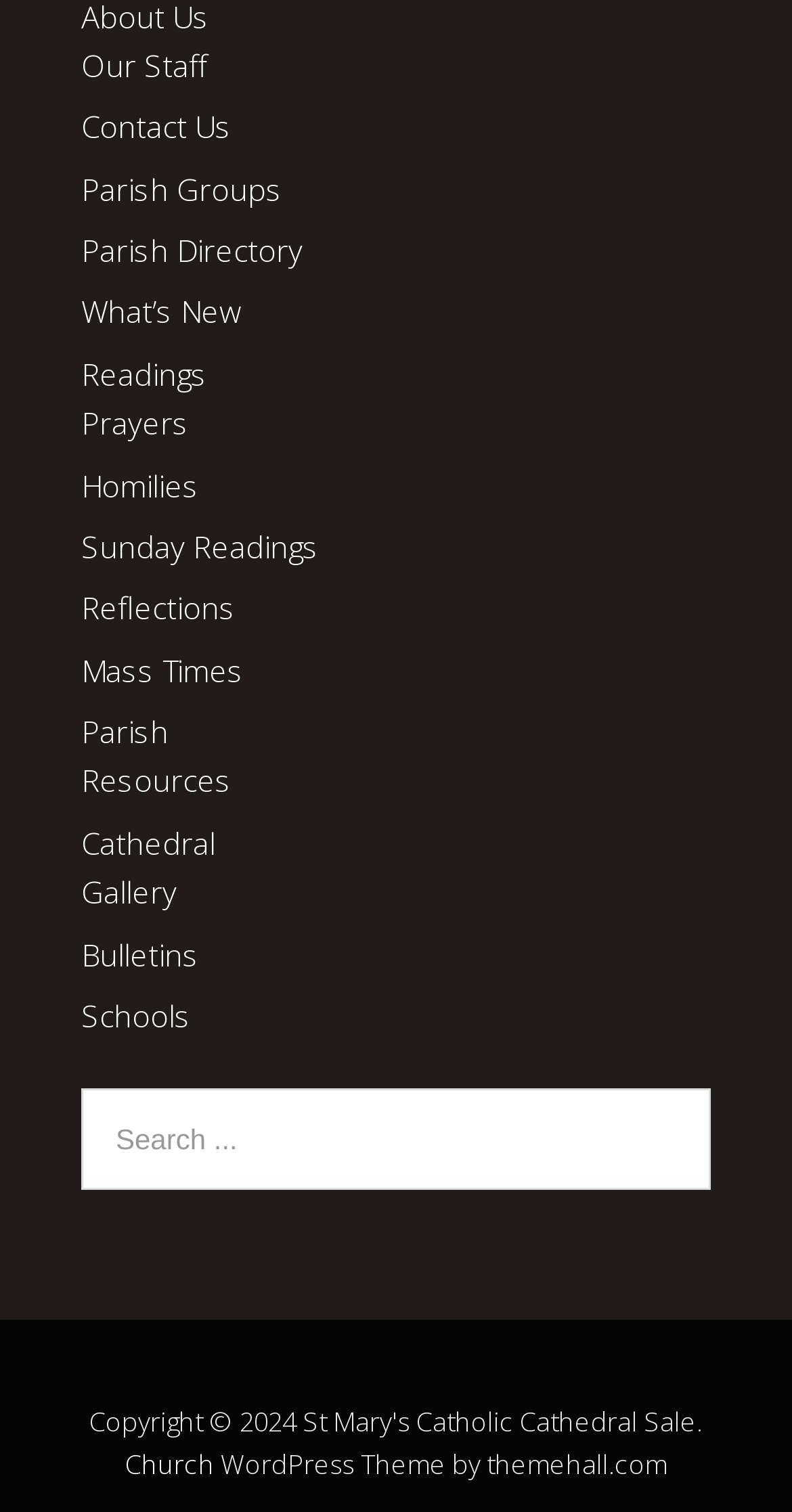Please determine the bounding box coordinates of the element's region to click in order to carry out the following instruction: "Visit OUTSIDECHURCH.ORG". The coordinates should be four float numbers between 0 and 1, i.e., [left, top, right, bottom].

None